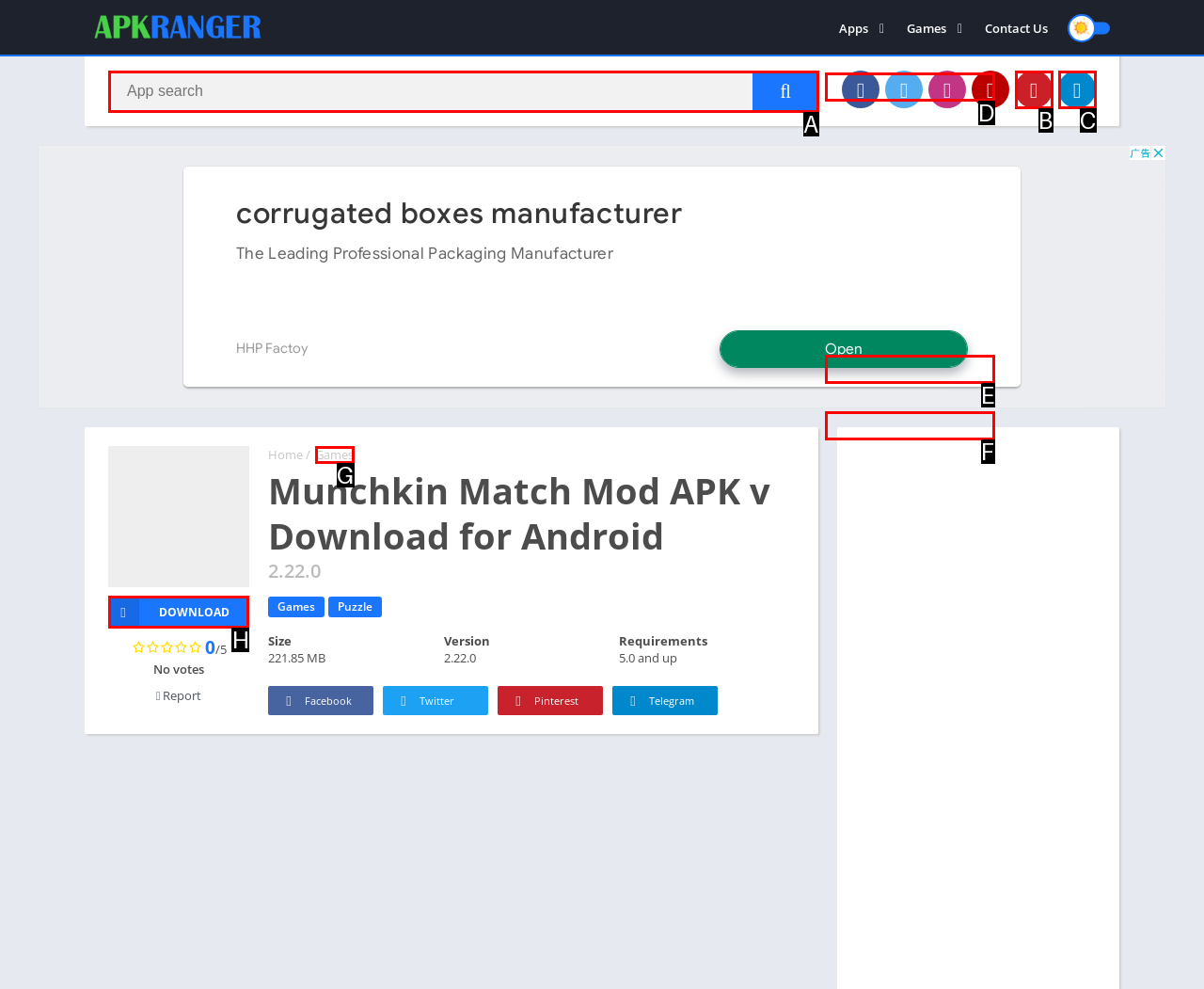Determine which option you need to click to execute the following task: Download Munchkin Match Mod APK. Provide your answer as a single letter.

H